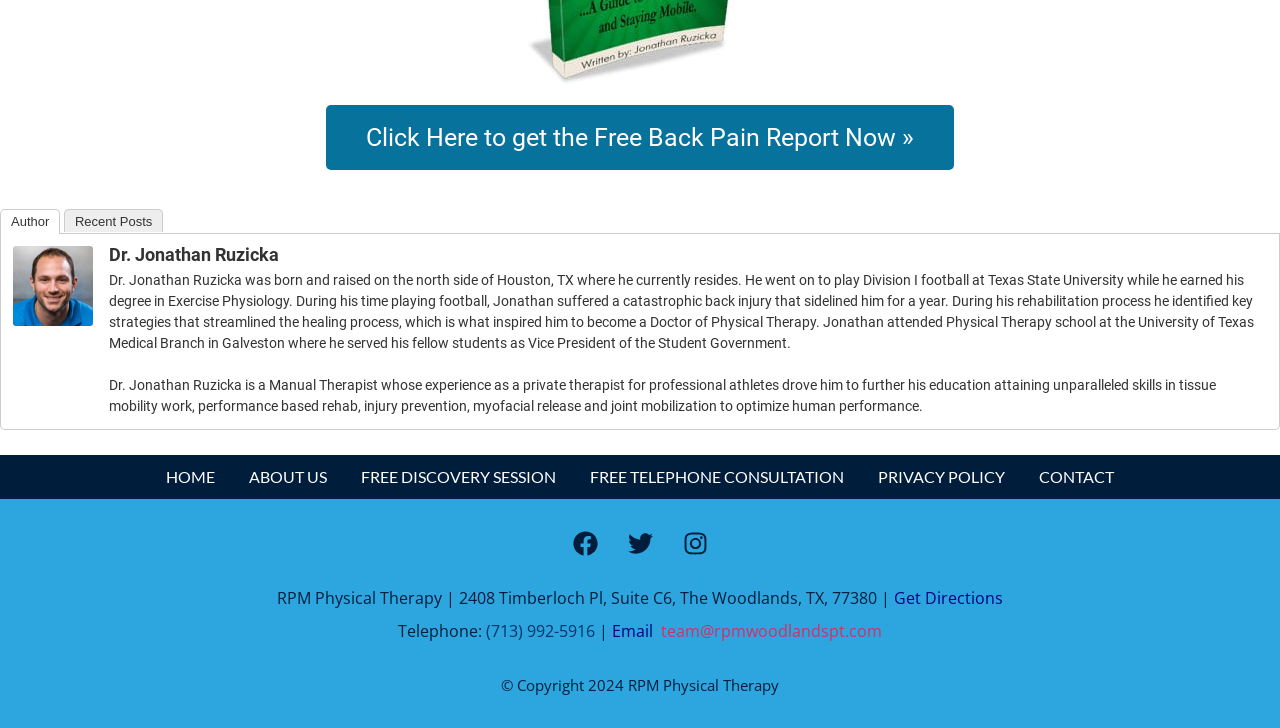Please analyze the image and give a detailed answer to the question:
What social media platforms are linked on the webpage?

The webpage has links to Facebook, Twitter, and Instagram, which are indicated by their respective icons and text, suggesting that RPM Physical Therapy has a presence on these social media platforms.